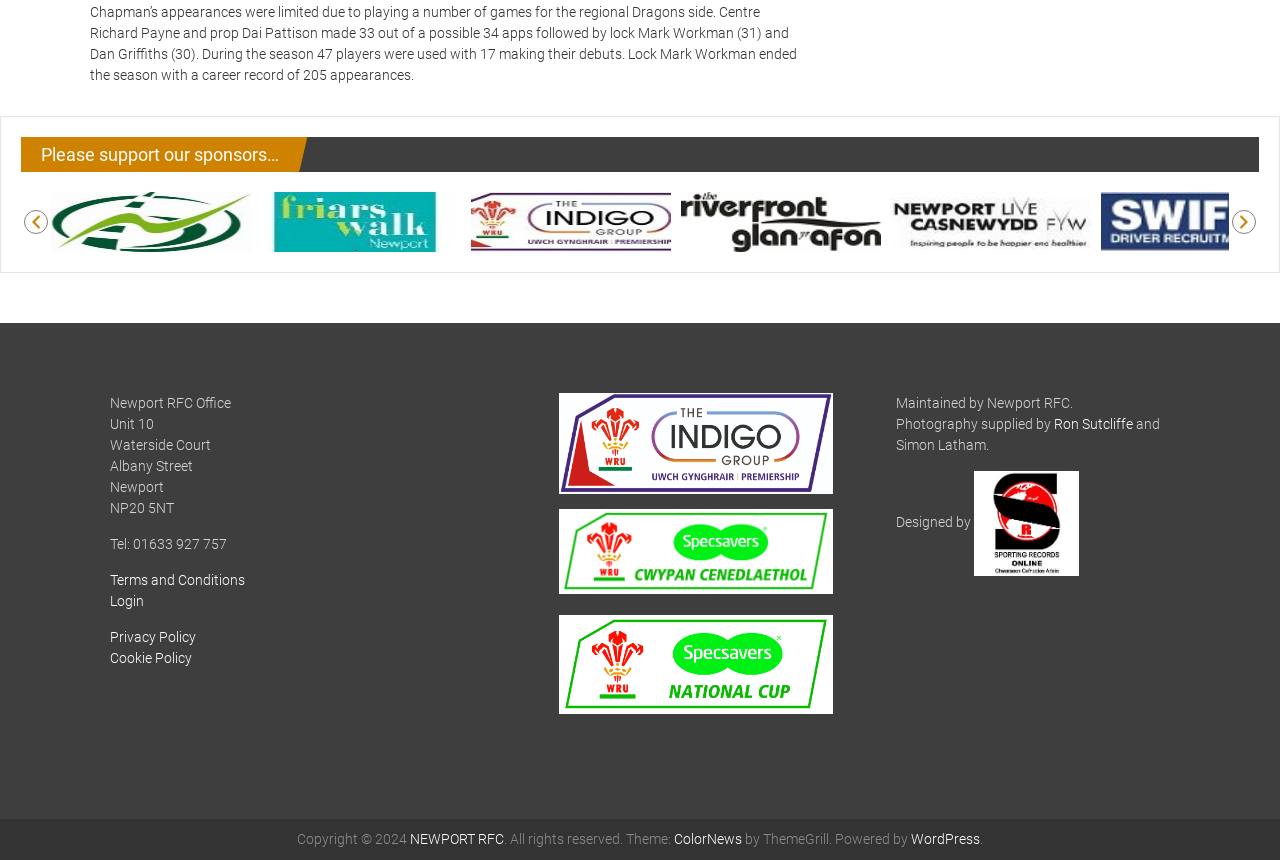Identify the bounding box coordinates of the section that should be clicked to achieve the task described: "Click the FW sponsor link".

[0.04, 0.248, 0.204, 0.266]